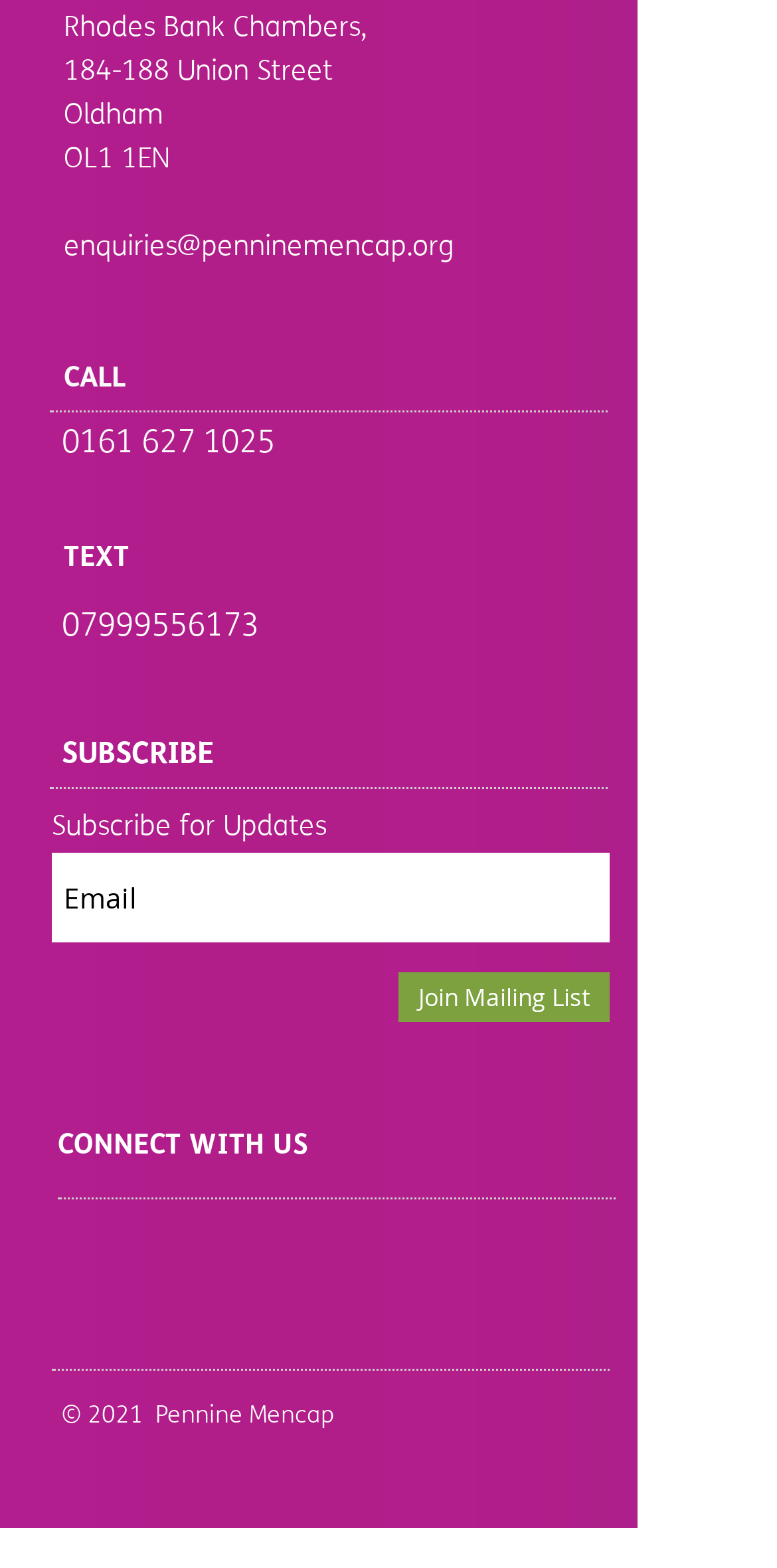Answer succinctly with a single word or phrase:
What is the address of Pennine Mencap?

184-188 Union Street Oldham OL1 1EN